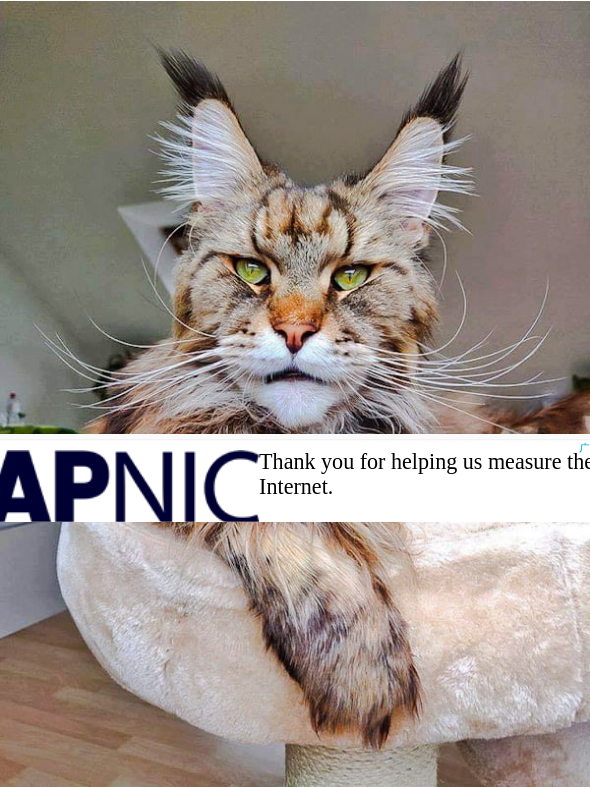Elaborate on all the elements present in the image.

The image features a majestic Maine Coon cat, with its striking fur and expressive features that give it a unique resemblance to a middle-aged man. The cat sits comfortably, showcasing its large, tufted ears and intense green eyes, which convey a sense of wisdom and curiosity. Its fur is a blend of browns and creams, adding to its regal appearance. The background is softly blurred, placing emphasis on the cat, who exudes an air of confidence and personality. Below the image, there is a caption indicating that it is a representation of the anthropomorphized nature often attributed to this breed, reflecting the author's playful projection of human characteristics onto the feline.